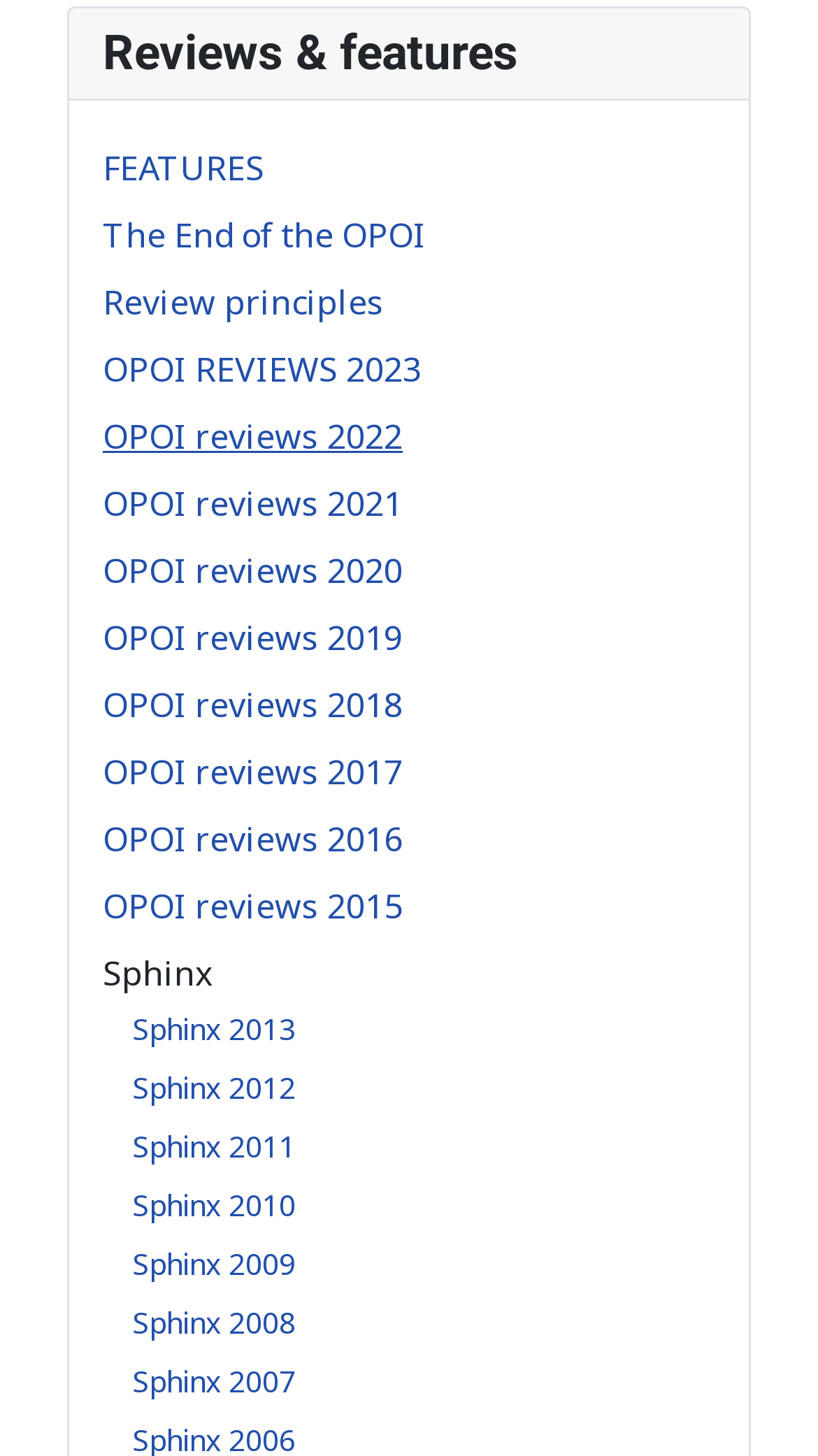Find the bounding box coordinates of the element to click in order to complete this instruction: "Go to Sphinx 2013". The bounding box coordinates must be four float numbers between 0 and 1, denoted as [left, top, right, bottom].

[0.162, 0.693, 0.362, 0.72]